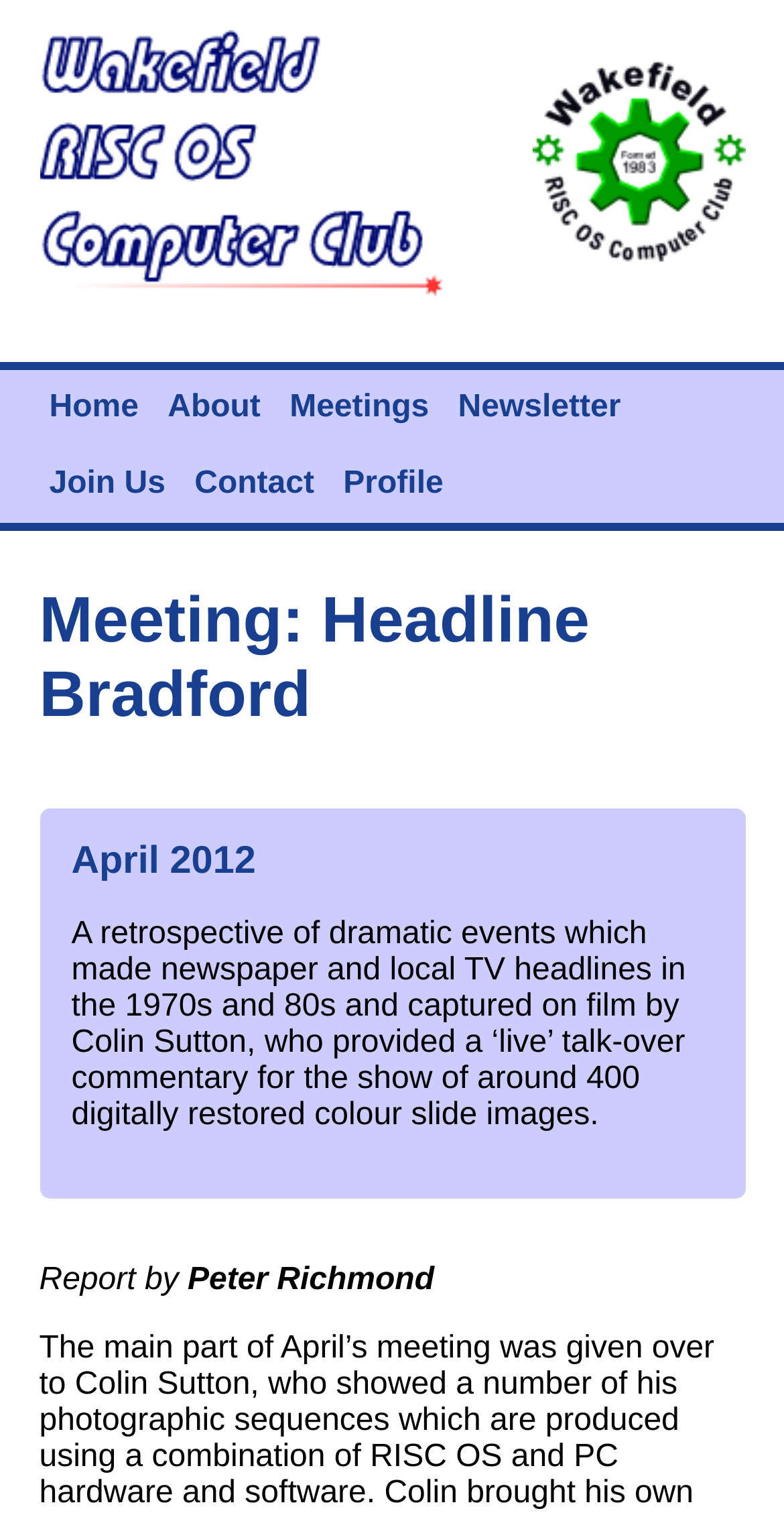Describe every aspect of the webpage in a detailed manner.

The webpage is about the Wakefield RISC OS Computer Club, which provides a friendly community for all things RISC OS in Yorkshire and beyond. At the top of the page, there is a heading with the club's name, accompanied by an image of the same name. Below this, there is a navigation menu with links to different sections of the website, including Home, About, Meetings, Newsletter, Join Us, Contact, and Profile.

The main content of the page is focused on a specific meeting, titled "Meeting: Headline Bradford". This heading is positioned below the navigation menu. The meeting details include the date "April 2012" and a descriptive text about the event, which is a retrospective of dramatic events in the 1970s and 80s, presented by Colin Sutton with a live commentary and 400 digitally restored color slide images.

At the bottom of the page, there is a report by Peter Richmond, which is likely a summary or review of the meeting. Overall, the webpage provides information about the Wakefield RISC OS Computer Club and its activities, with a focus on a specific meeting event.